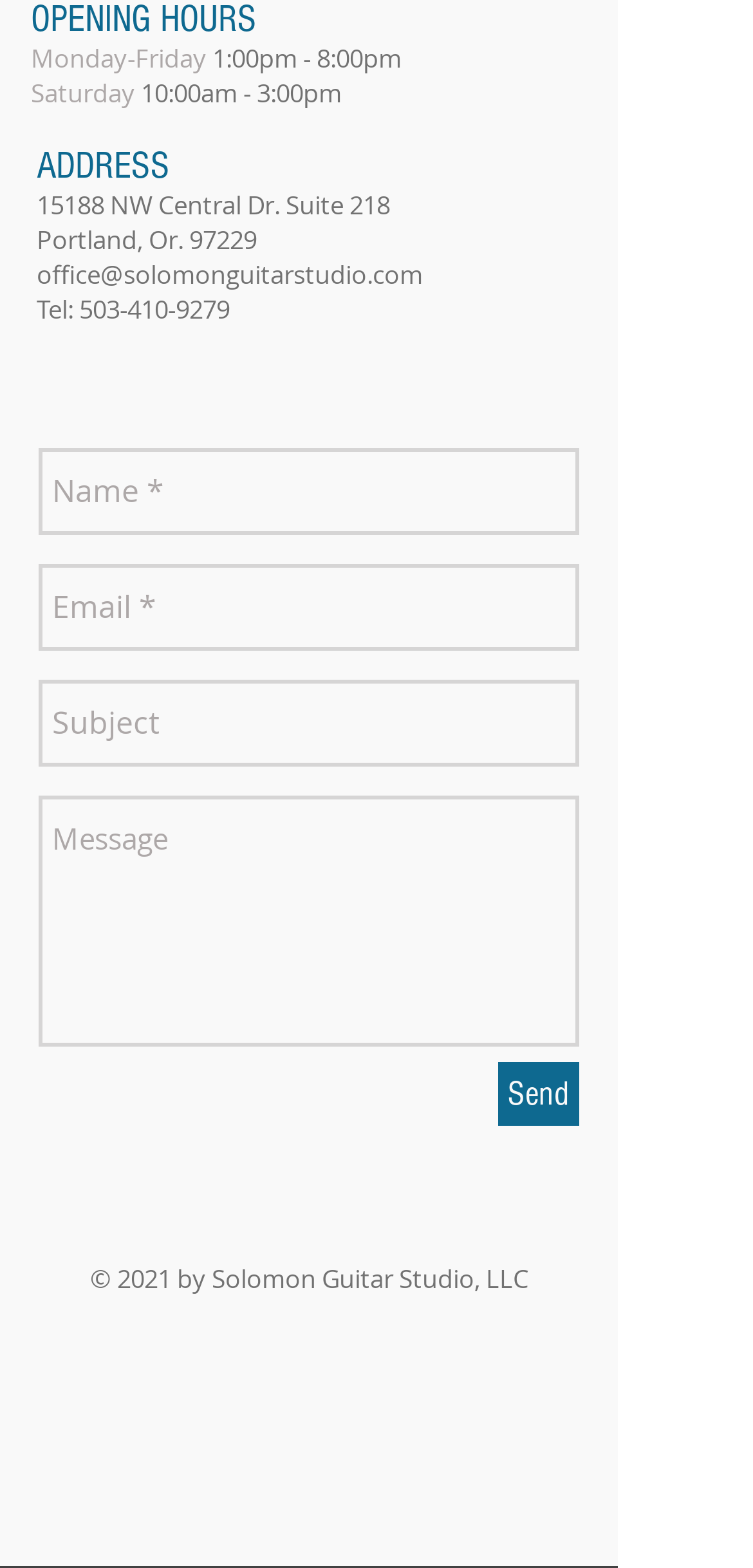Can you identify the bounding box coordinates of the clickable region needed to carry out this instruction: 'Visit the Facebook page'? The coordinates should be four float numbers within the range of 0 to 1, stated as [left, top, right, bottom].

[0.303, 0.861, 0.392, 0.904]